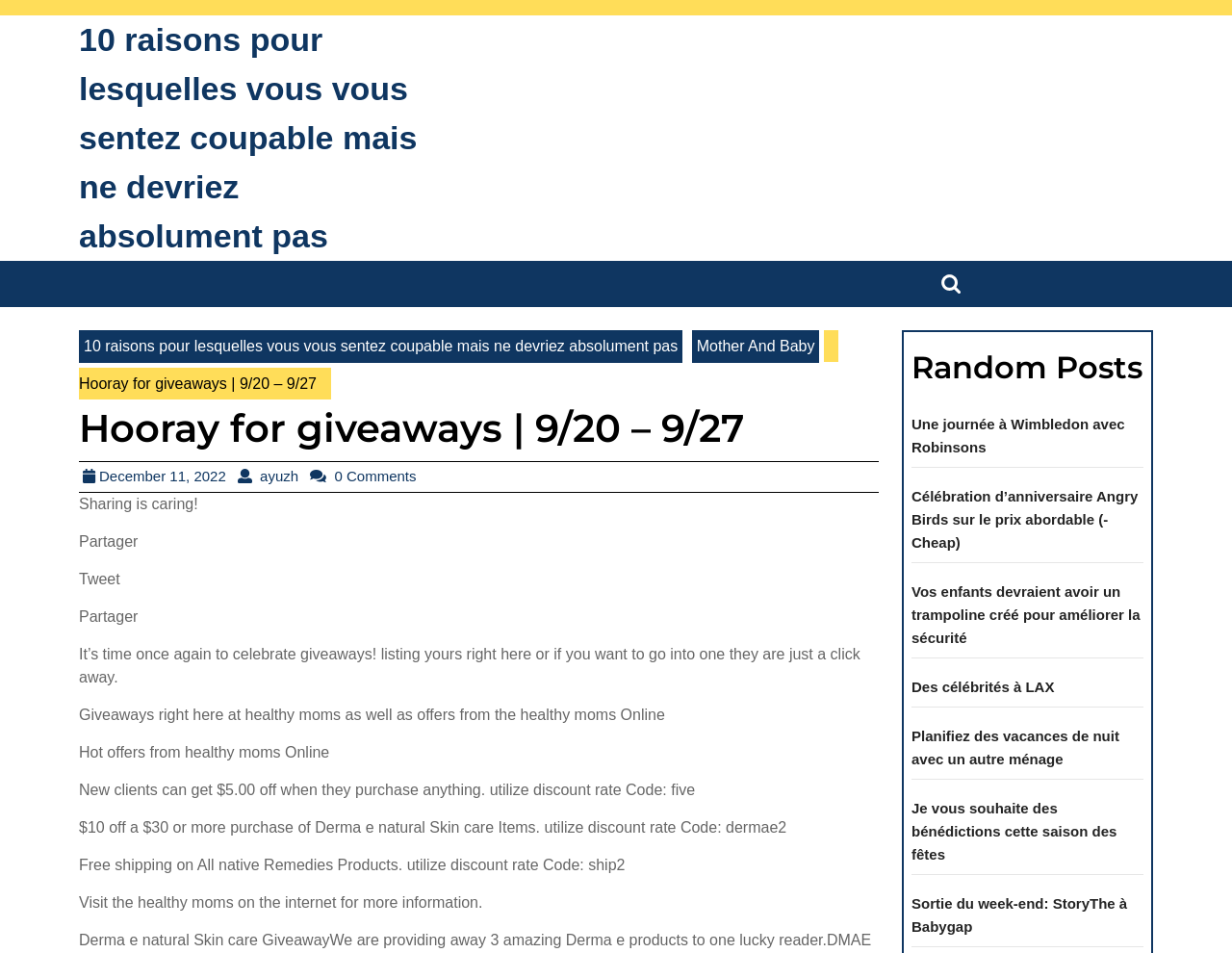Use a single word or phrase to answer the question: How many search boxes are there on the webpage?

1